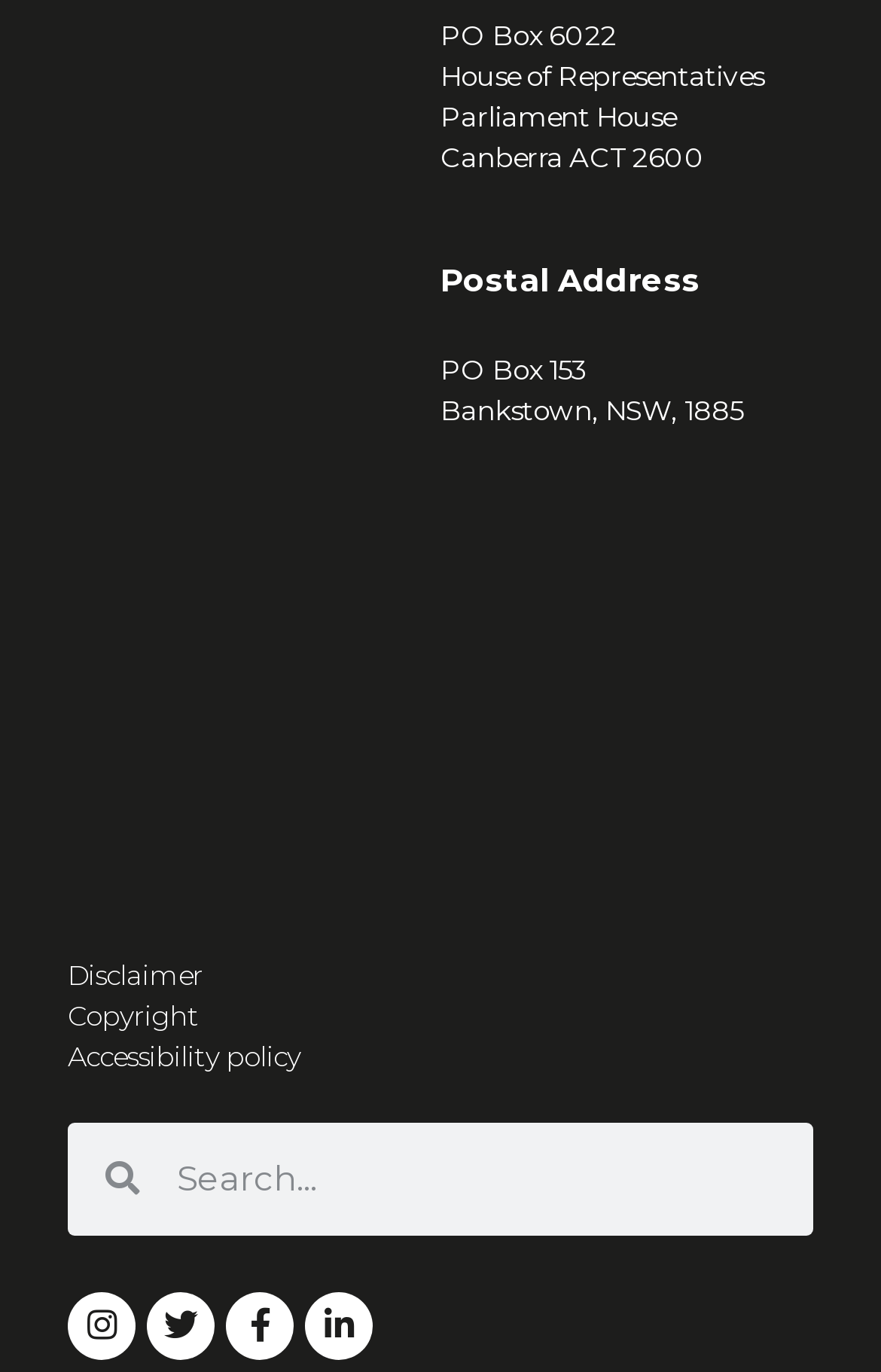What is the location of the Parliament House?
Please provide a single word or phrase answer based on the image.

Canberra ACT 2600